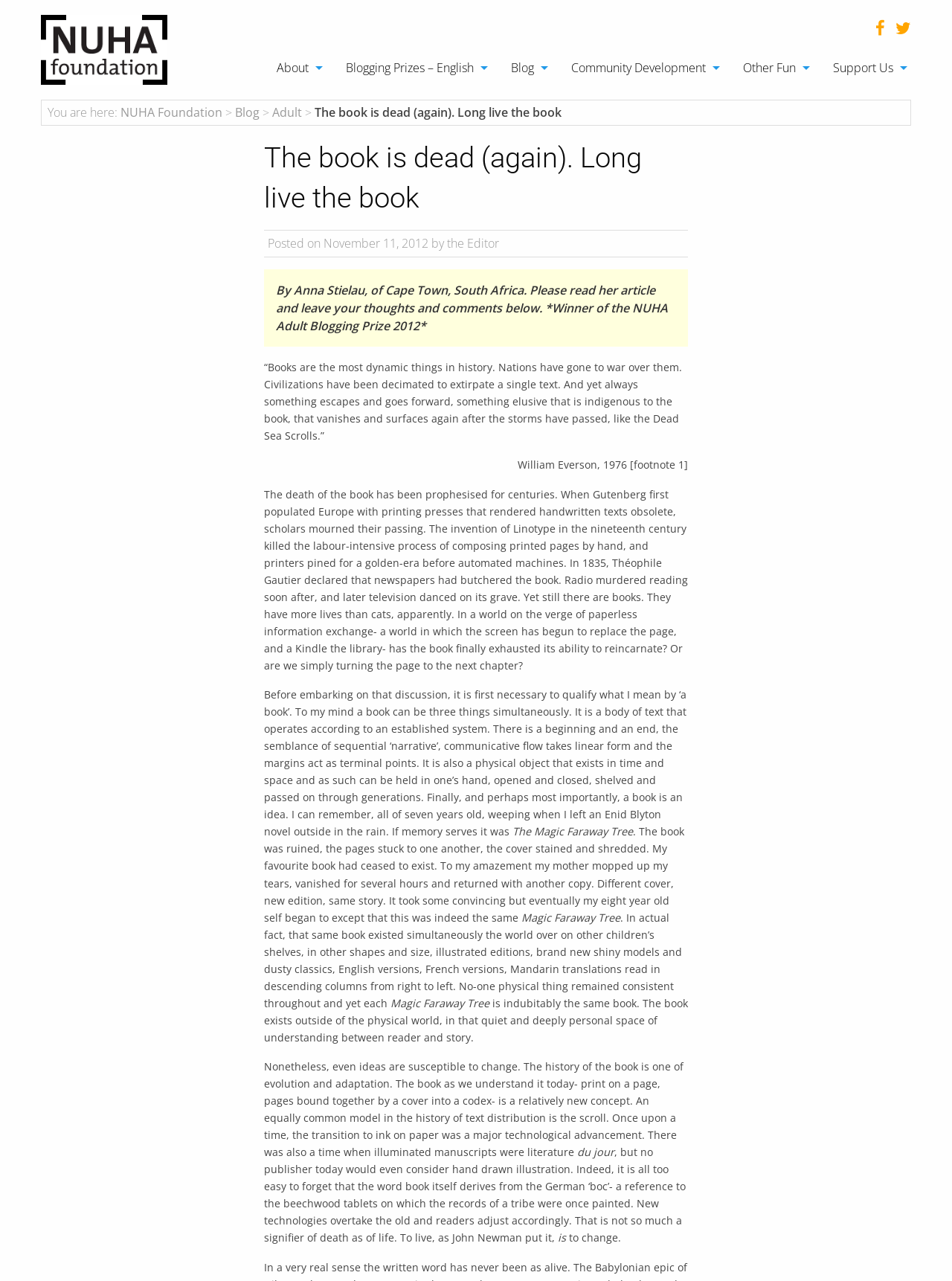Given the description of a UI element: "Blogging Prizes – English", identify the bounding box coordinates of the matching element in the webpage screenshot.

[0.351, 0.042, 0.516, 0.064]